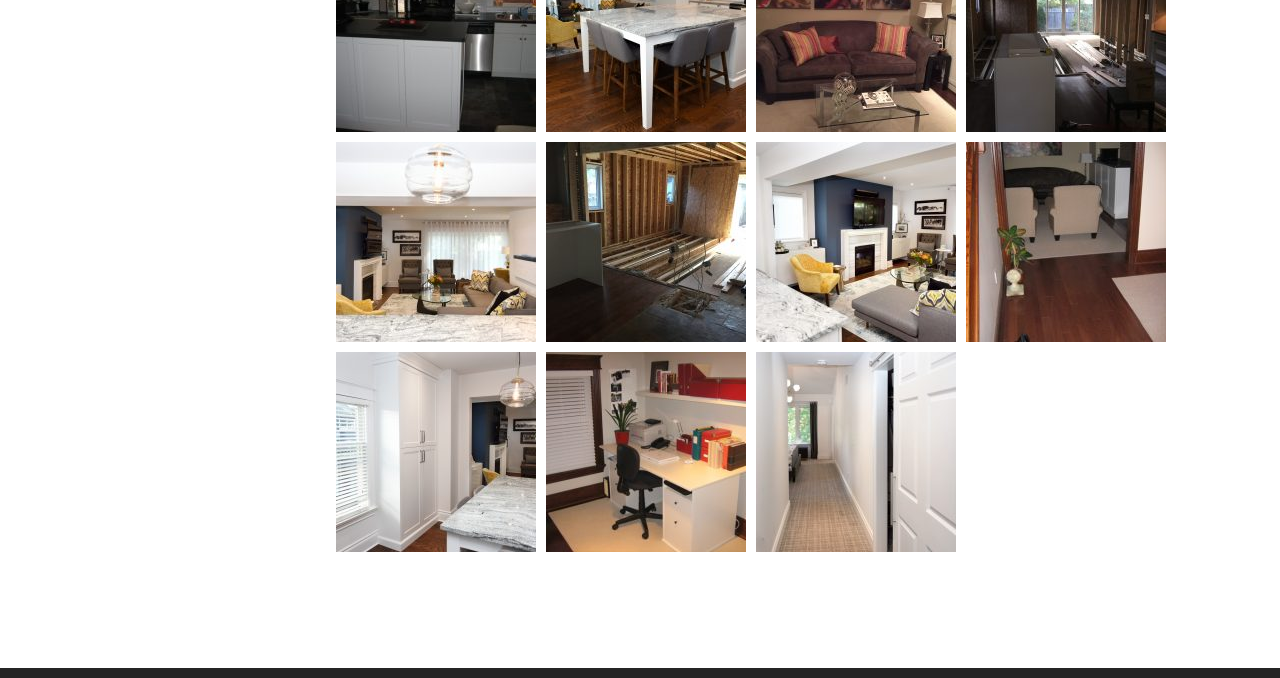Specify the bounding box coordinates of the area to click in order to execute this command: 'click the 'IN PROGRESS' link'. The coordinates should consist of four float numbers ranging from 0 to 1, and should be formatted as [left, top, right, bottom].

[0.755, 0.173, 0.911, 0.201]